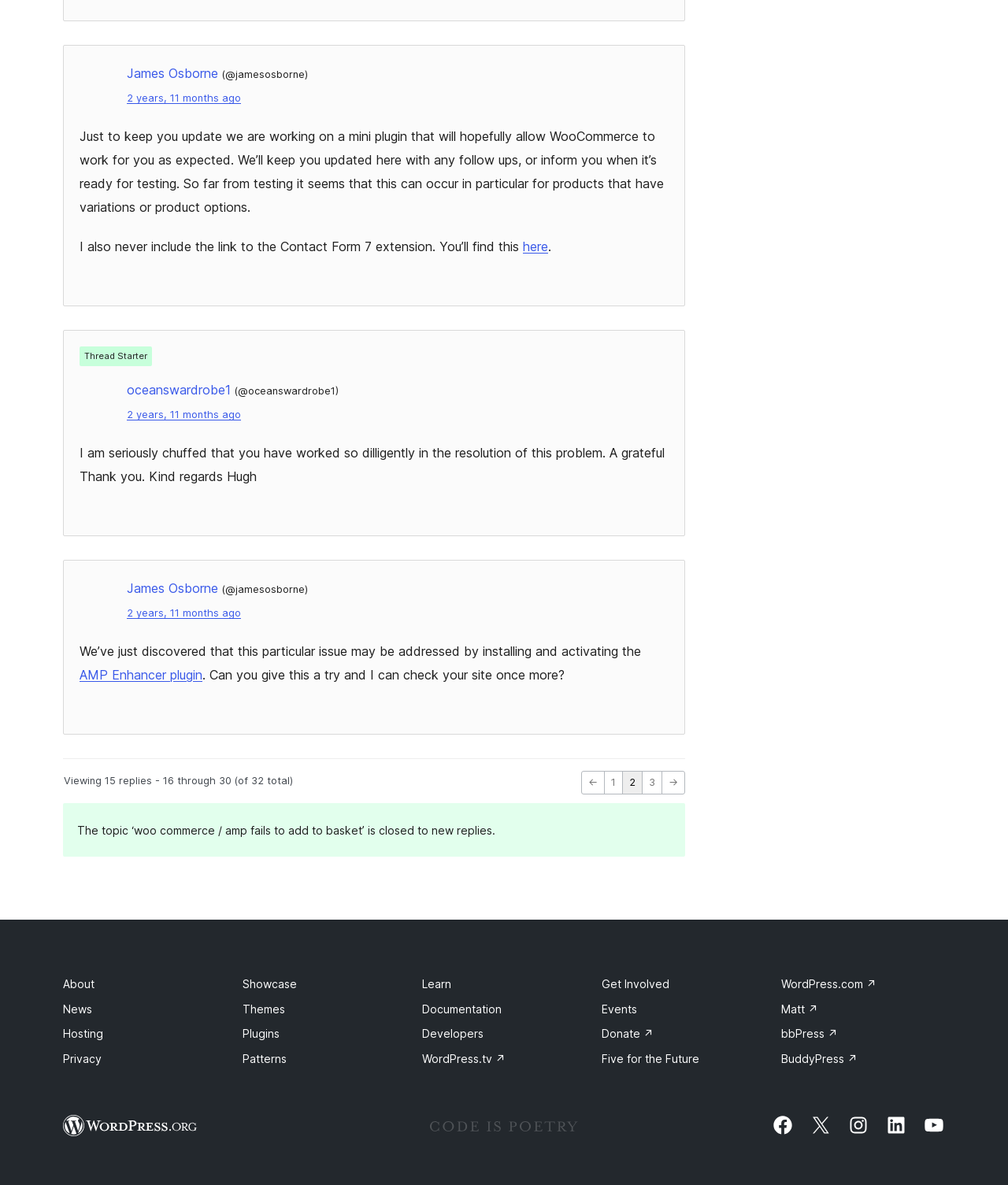Locate the bounding box coordinates of the segment that needs to be clicked to meet this instruction: "View the contact form 7 extension".

[0.519, 0.202, 0.544, 0.215]